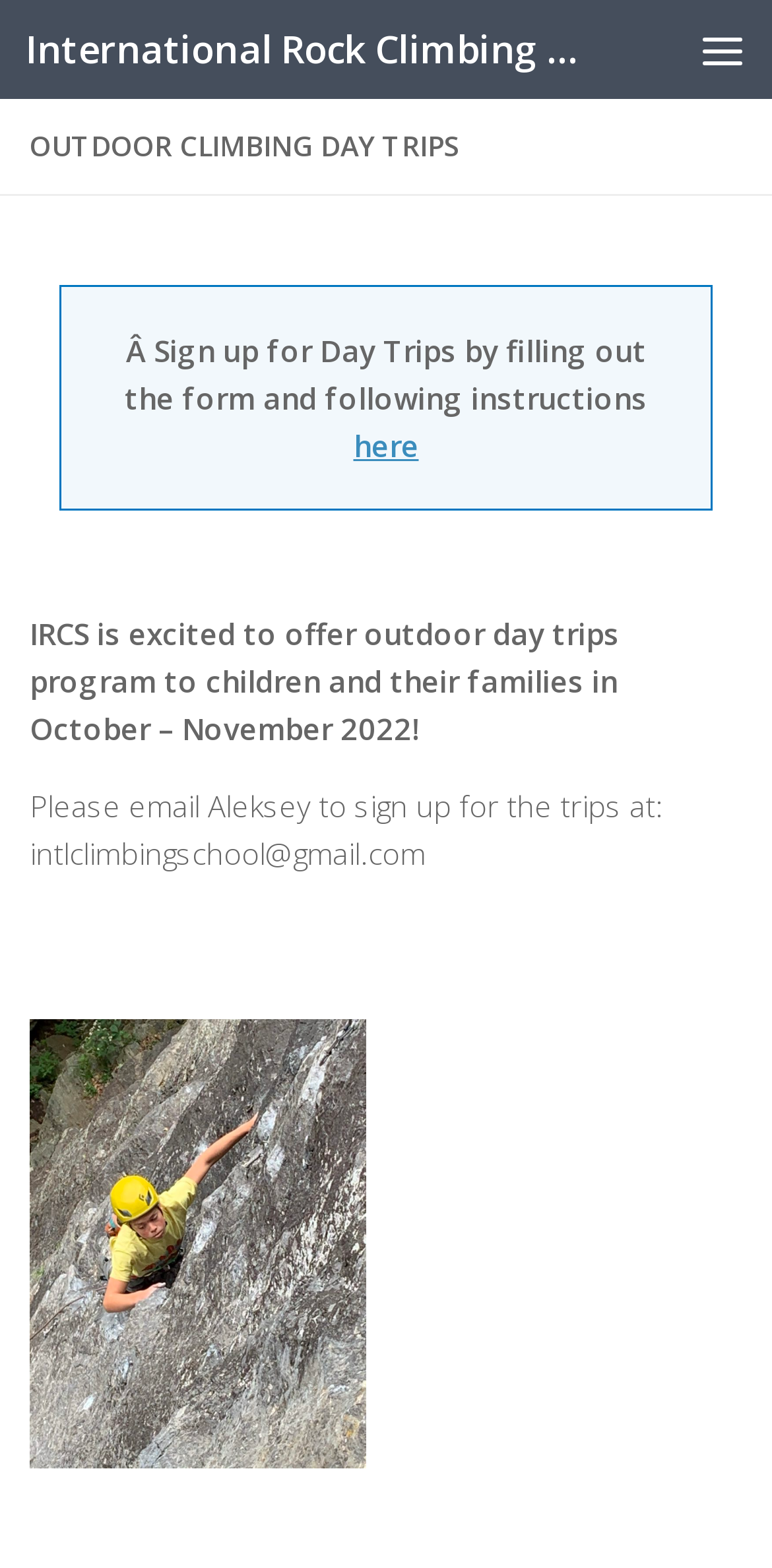Determine the bounding box for the UI element as described: "International Rock Climbing School". The coordinates should be represented as four float numbers between 0 and 1, formatted as [left, top, right, bottom].

[0.033, 0.0, 0.753, 0.063]